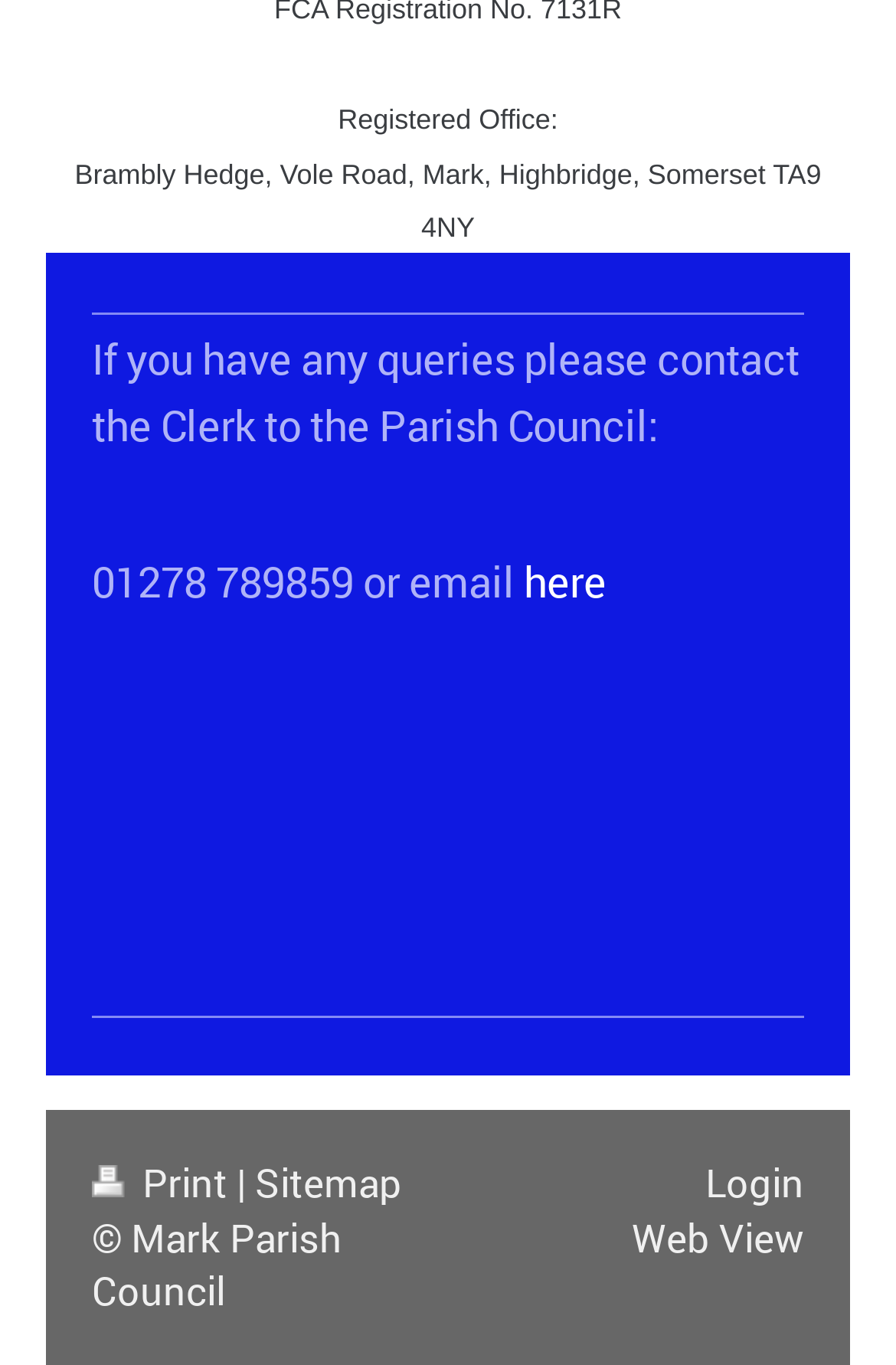How many links are there in the footer section?
Based on the image, give a one-word or short phrase answer.

4